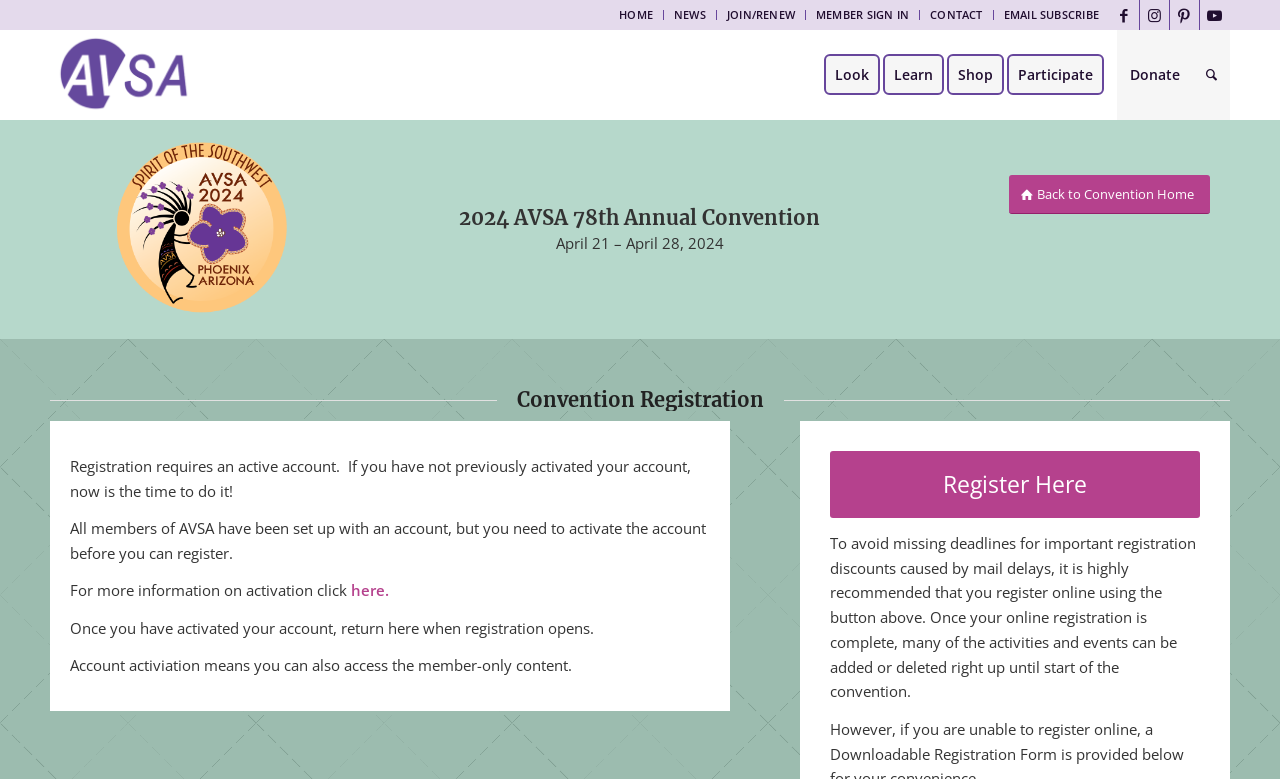What is required to register for the convention?
Please provide a detailed and comprehensive answer to the question.

I found the answer by reading the text on the webpage, which states 'Registration requires an active account. If you have not previously activated your account, now is the time to do it!' This implies that an active account is necessary to register for the convention.